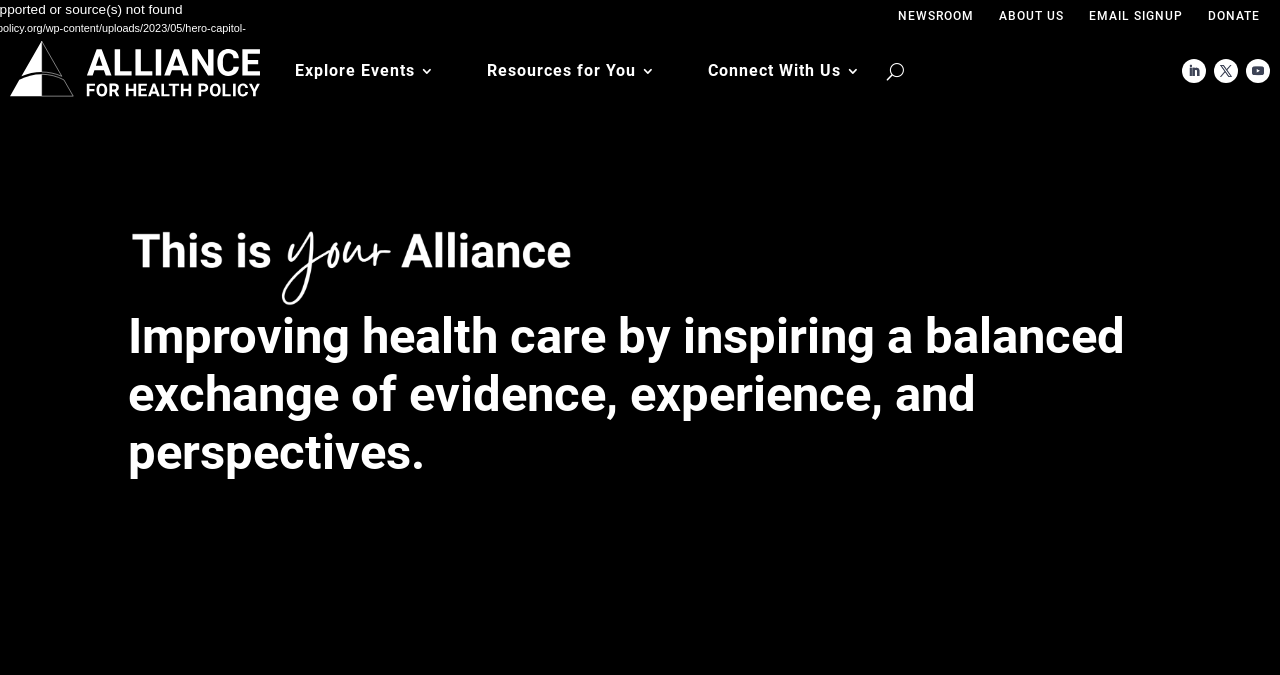Analyze the image and answer the question with as much detail as possible: 
How many social media links are there?

There are three social media links at the top right corner of the webpage, represented by the Unicode characters '', '', and ''.